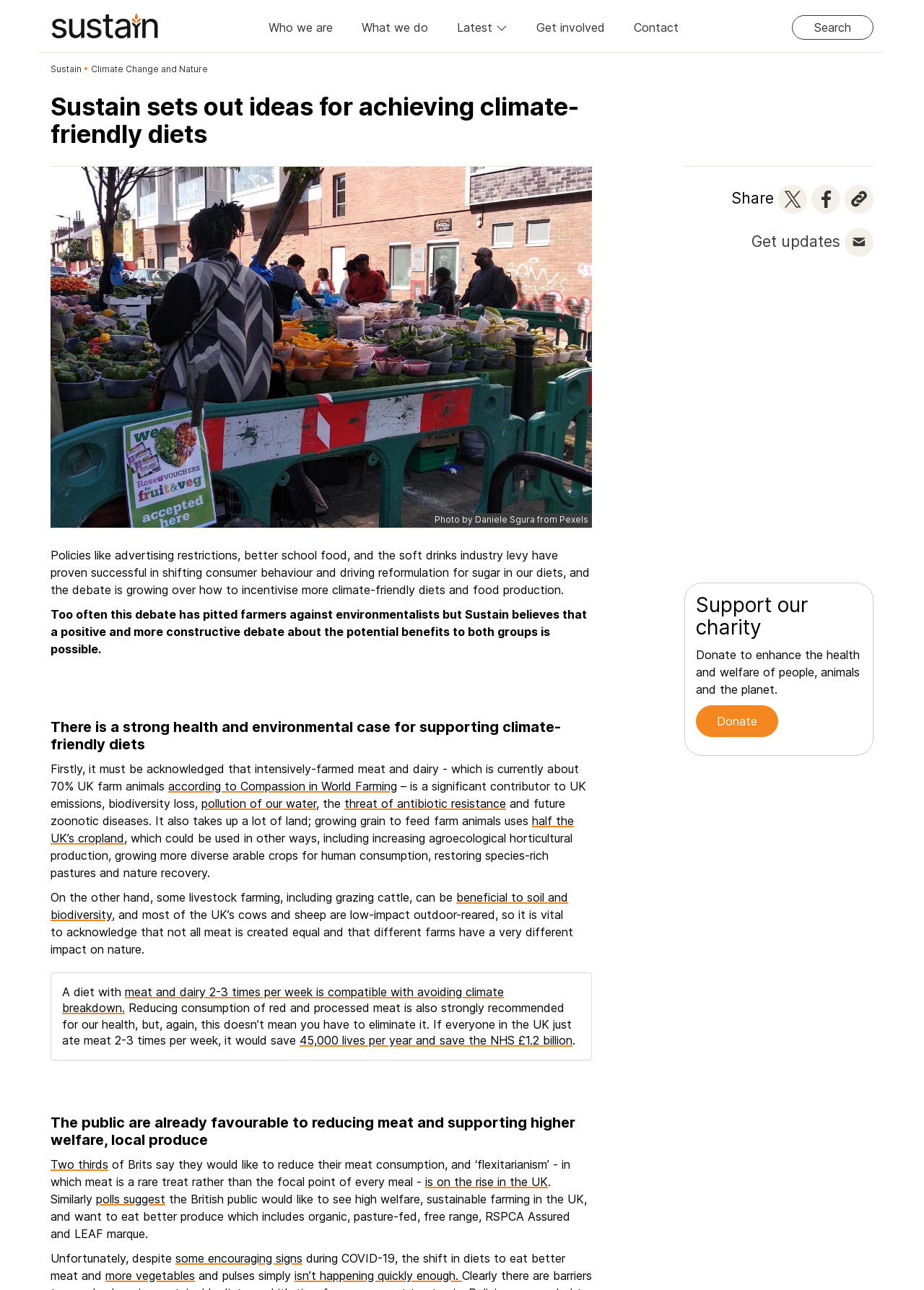Identify and provide the bounding box for the element described by: "The Power of Story".

None